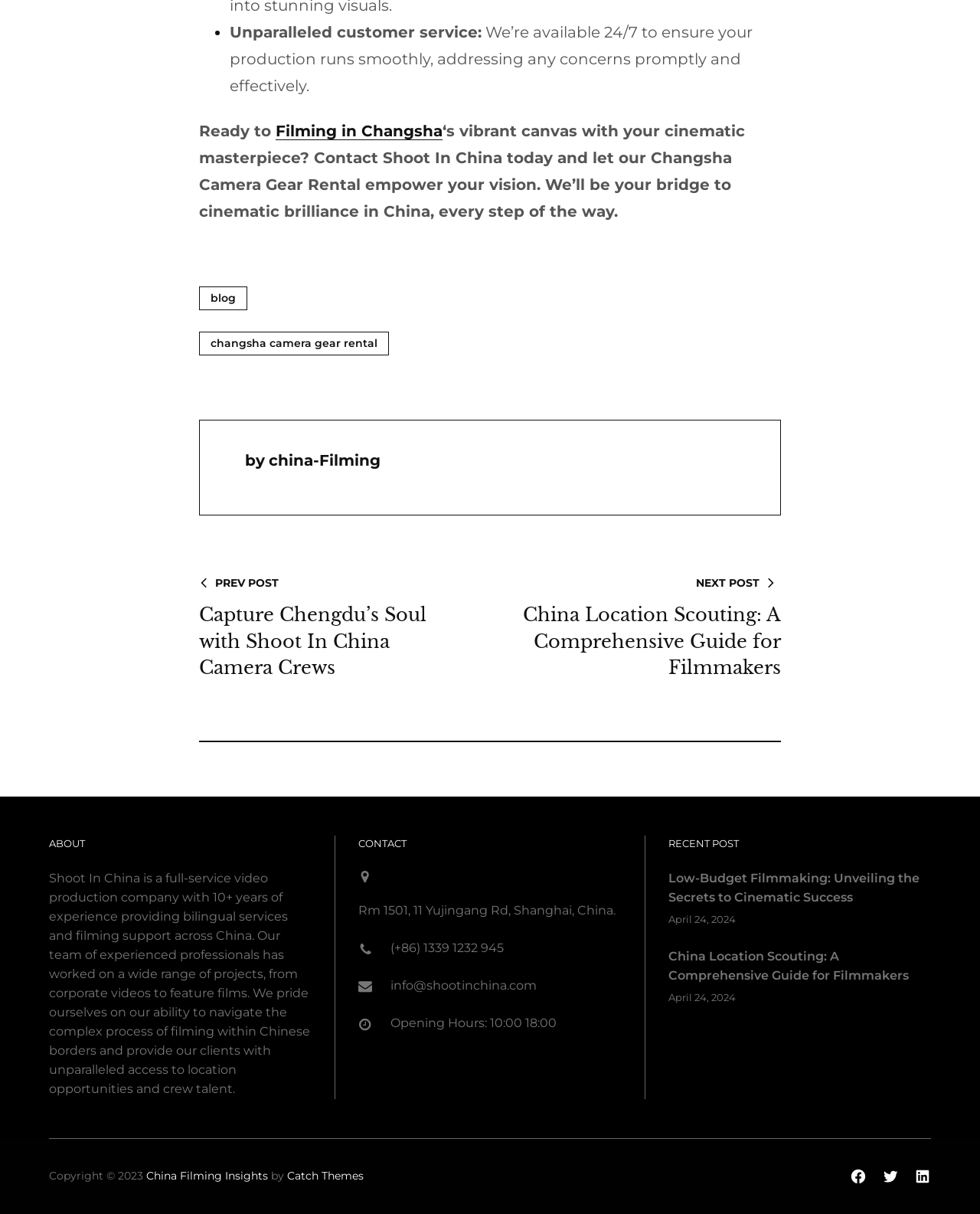Identify the bounding box for the UI element that is described as follows: "title="Facebook"".

None